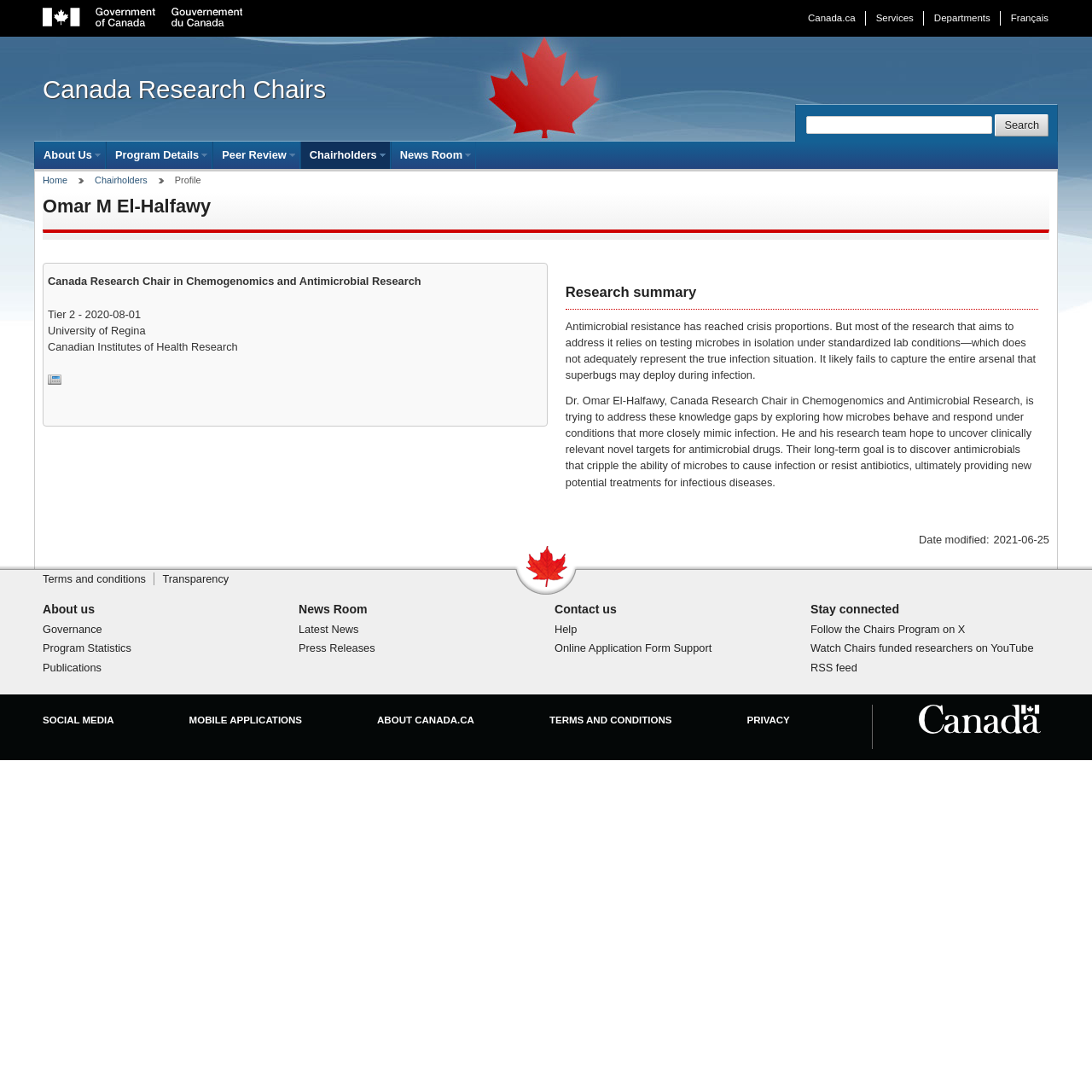Explain the webpage in detail.

The webpage is about Canada Research Chairs, specifically featuring Omar M El-Halfawy, a Canada Research Chair in Chemogenomics and Antimicrobial Research. 

At the top of the page, there are several links, including "Skip to main content", "Skip to side navigation", and "Skip to site information". Below these links, there is an image of the Government of Canada logo, followed by a series of links to other government websites, such as Canada.ca, Services, Departments, and Français. 

On the left side of the page, there is a menu bar with several menu items, including "About Us", "Program Details", "Peer Review", "Chairholders", and "News Room". Each of these menu items has a submenu that can be opened with the enter key and closed with the escape key.

Below the menu bar, there is a breadcrumb navigation trail, showing the path "Home" > "Chairholders" > "Profile". 

The main content of the page is divided into two sections. The left section contains a heading with Omar M El-Halfawy's name, followed by a separator line and a table with his research profile information, including his title, tier, start date, university, and funding agency. 

The right section contains a heading "Research summary", followed by a separator line and two paragraphs of text describing Dr. El-Halfawy's research on antimicrobial resistance and his goals for discovering new antimicrobial drugs.

At the bottom of the page, there is a footer section with several links to other pages, including "Terms and conditions", "Transparency", "Contact Us", and "About us". There are also several headings, including "About us", "News Room", "Contact us", and "Stay connected", each with links to related pages.